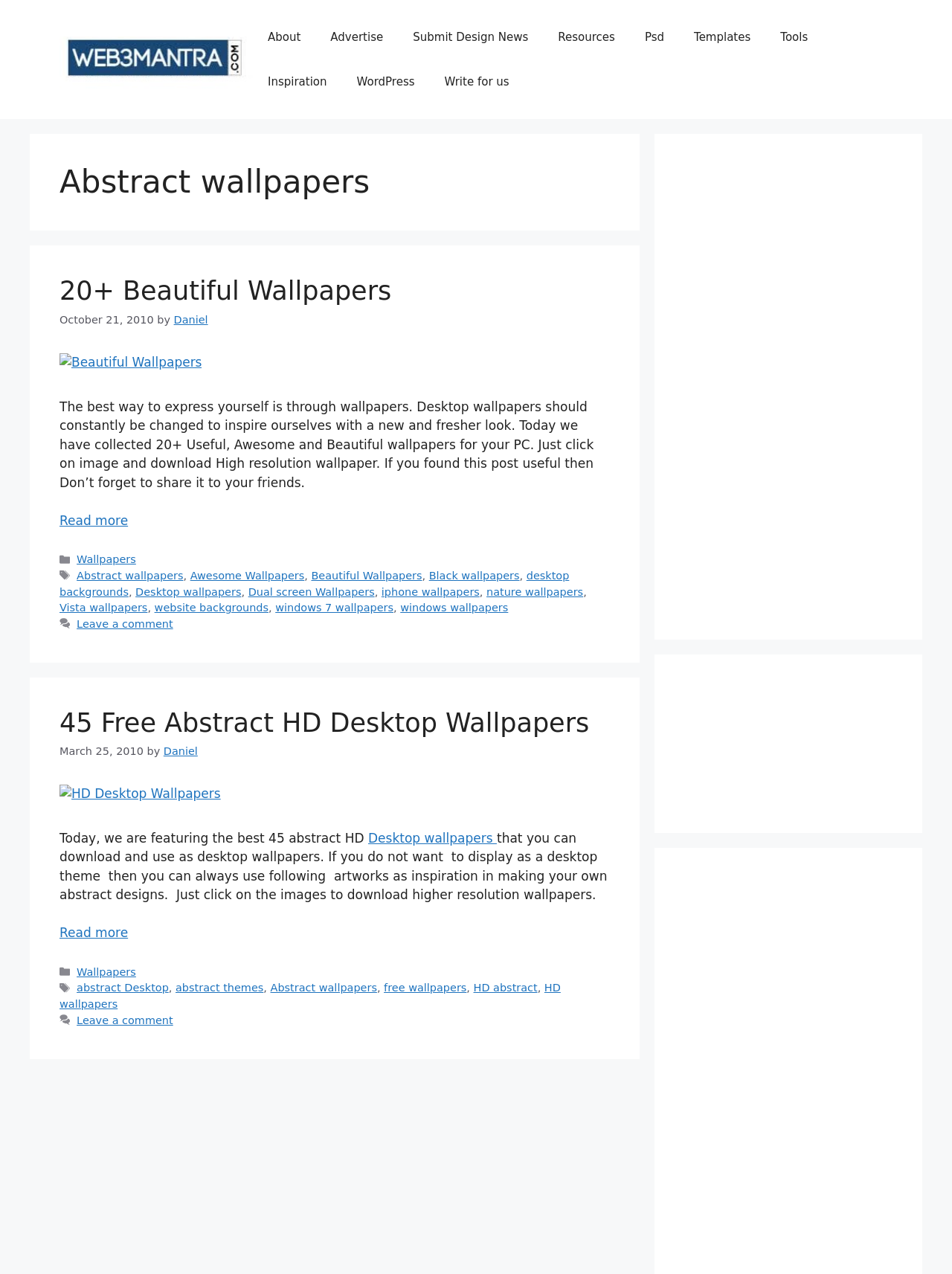Locate the bounding box coordinates of the element you need to click to accomplish the task described by this instruction: "View '45 Free Abstract HD Desktop Wallpapers'".

[0.062, 0.555, 0.619, 0.579]